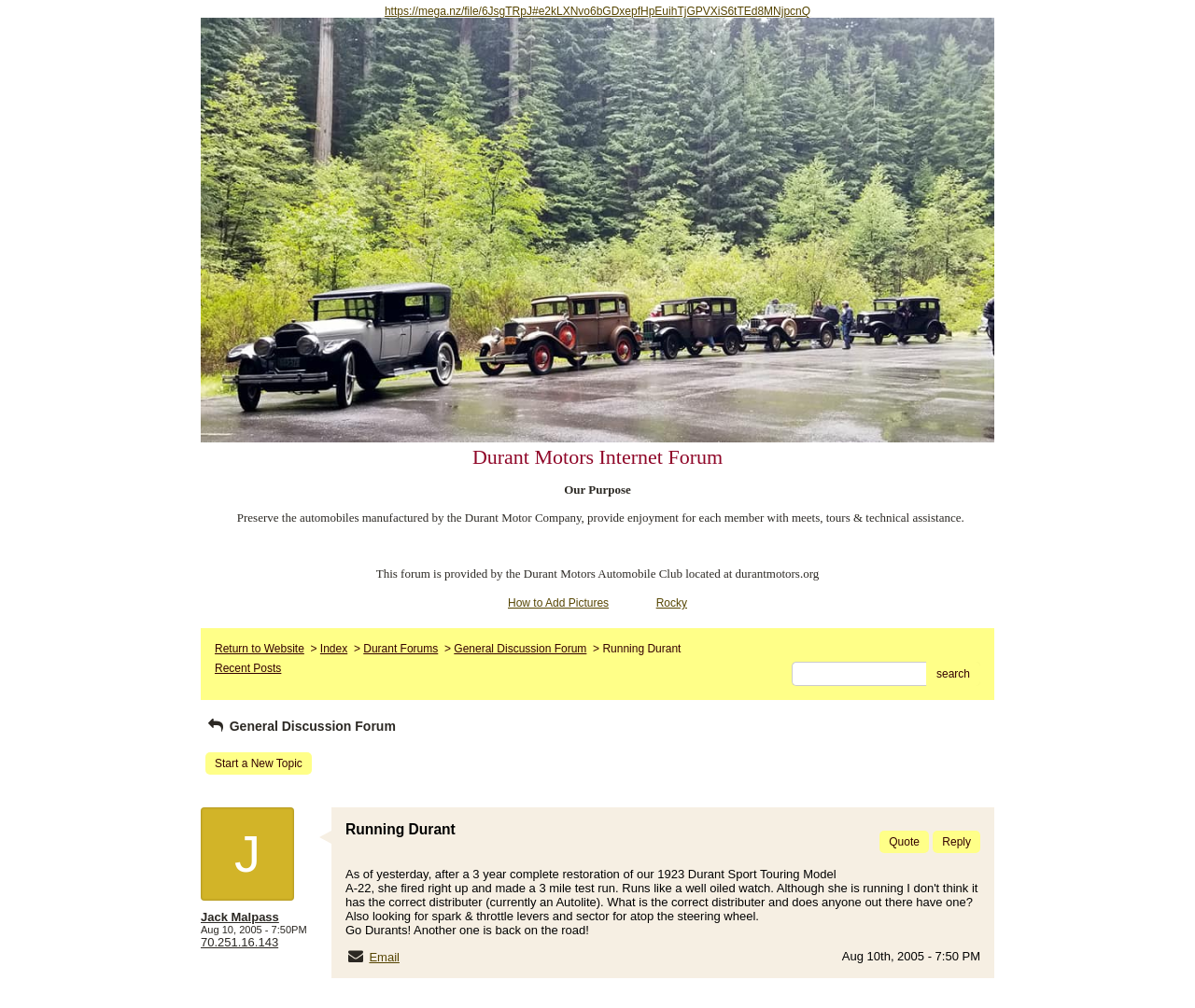Refer to the image and provide an in-depth answer to the question:
What is the date of the current post?

The static text 'Aug 10, 2005 - 7:50 PM' appears to be the timestamp of the current post, indicating when it was made.